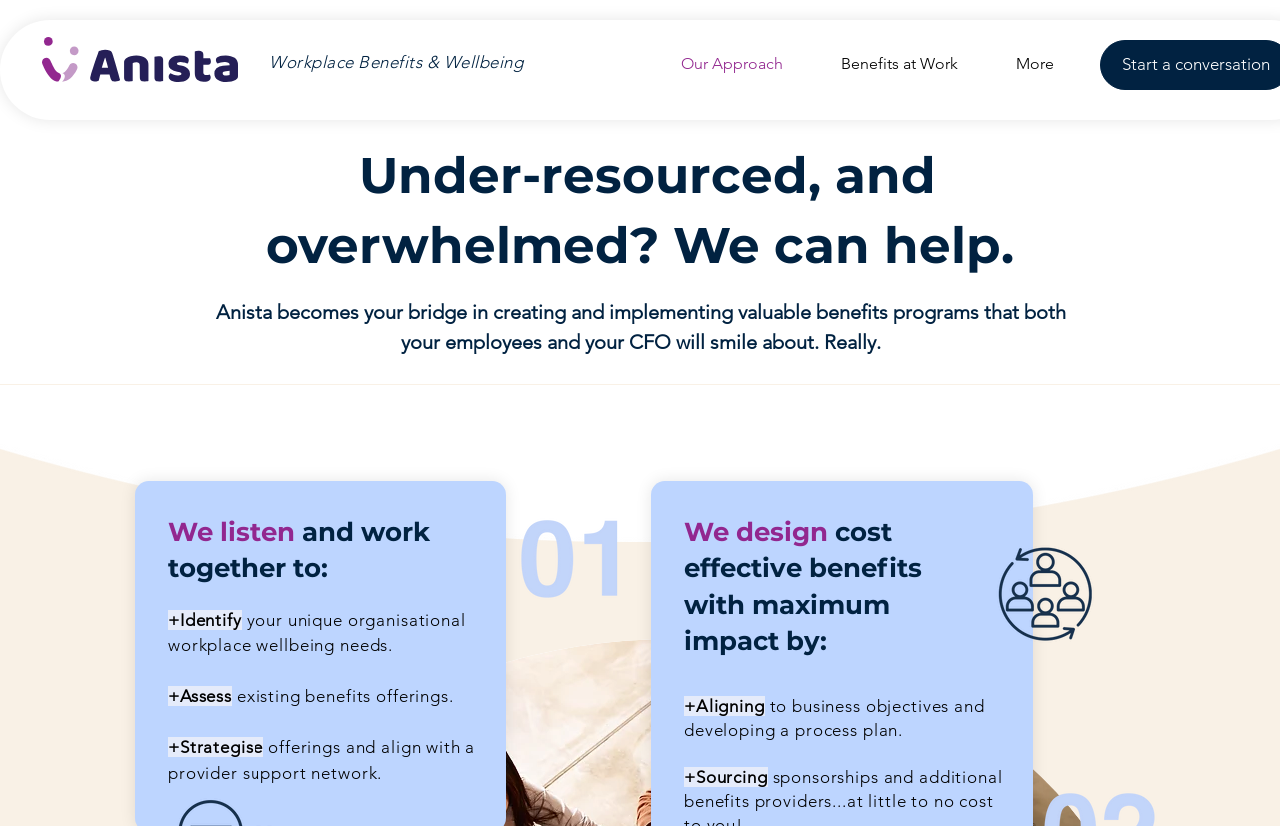Provide the bounding box coordinates in the format (top-left x, top-left y, bottom-right x, bottom-right y). All values are floating point numbers between 0 and 1. Determine the bounding box coordinate of the UI element described as: Our Approach

[0.498, 0.057, 0.623, 0.097]